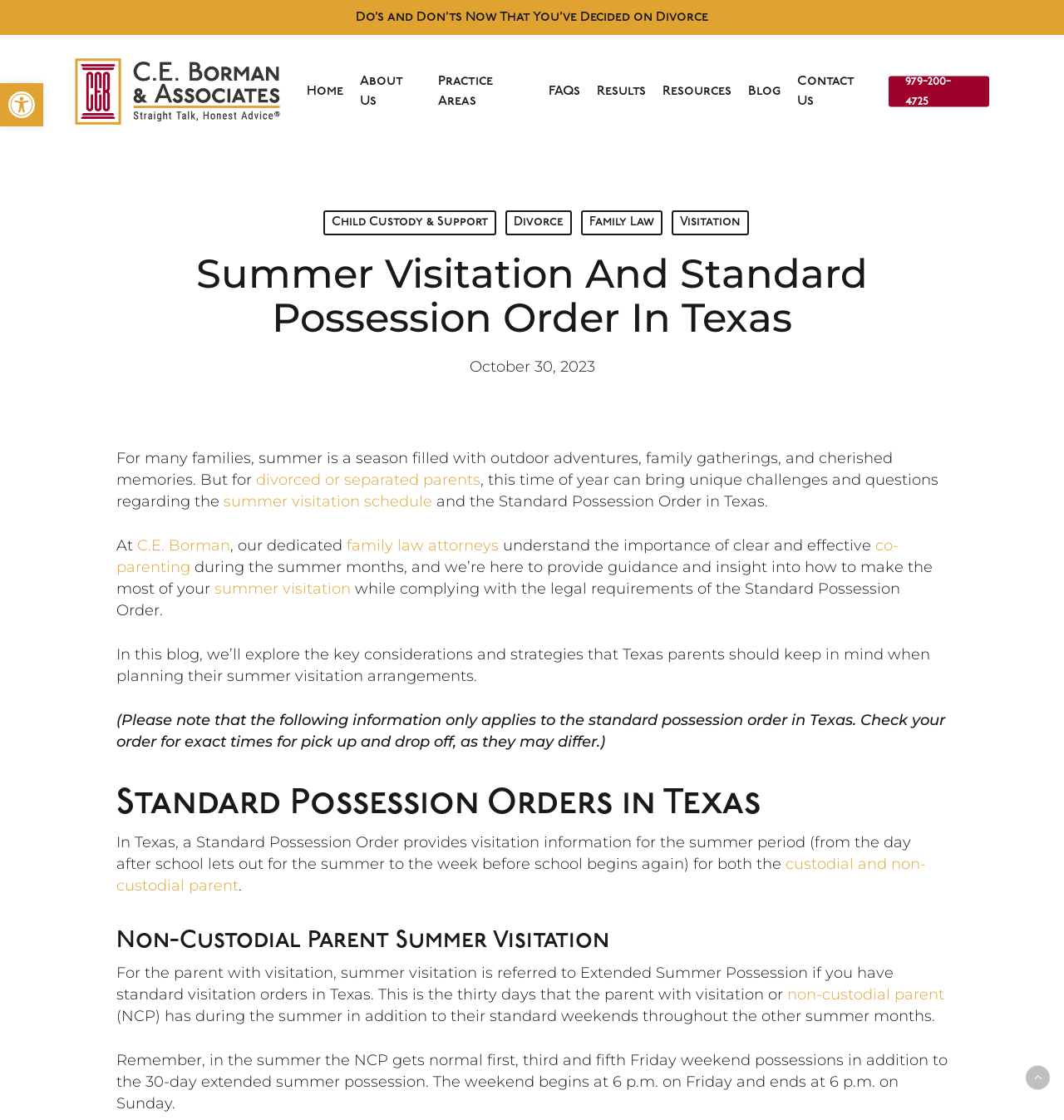What is Extended Summer Possession in Texas?
Refer to the image and respond with a one-word or short-phrase answer.

Thirty days of visitation for non-custodial parent